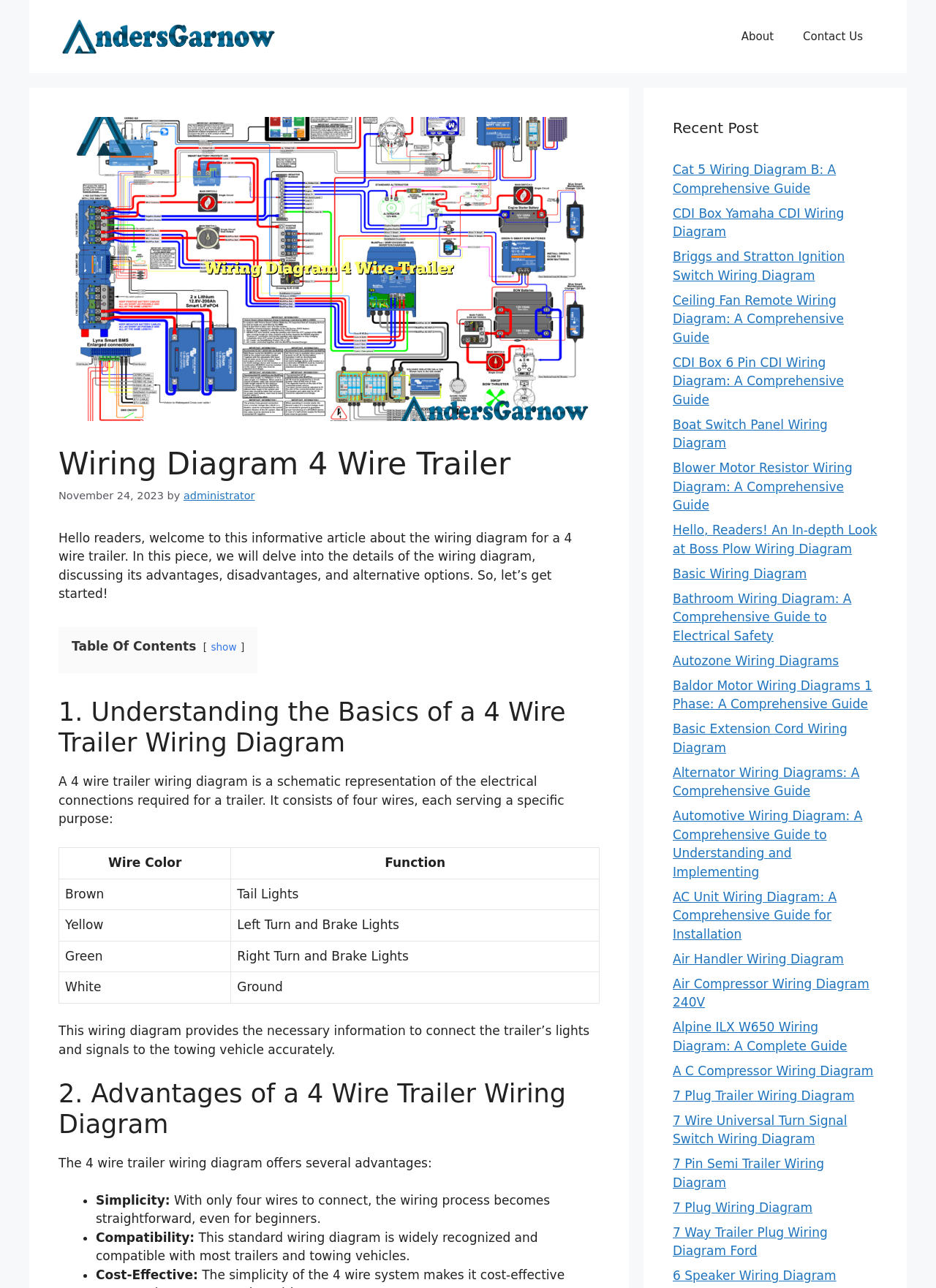Please locate the clickable area by providing the bounding box coordinates to follow this instruction: "Read the article 'The Key Elements of Great Providers'".

None